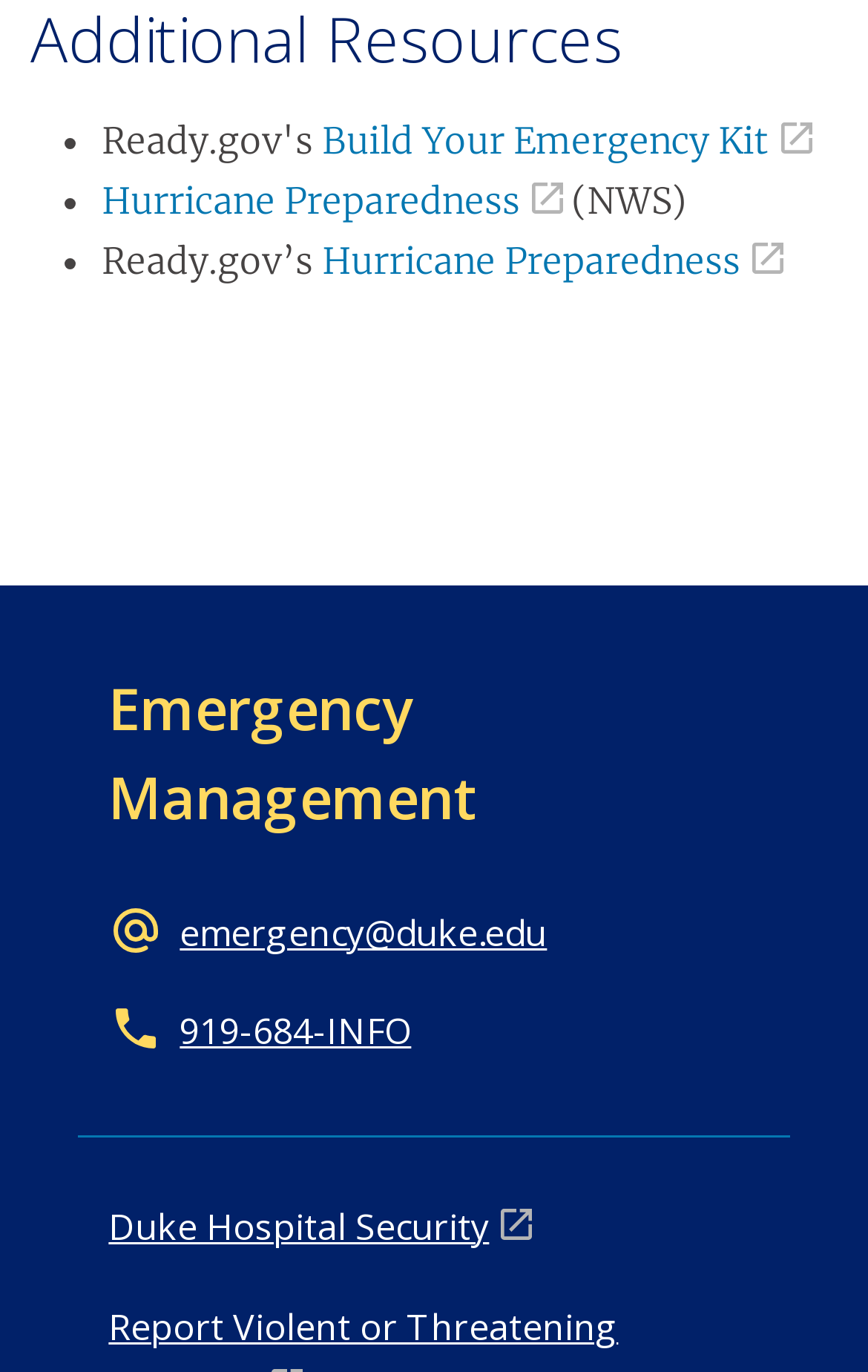Provide the bounding box coordinates in the format (top-left x, top-left y, bottom-right x, bottom-right y). All values are floating point numbers between 0 and 1. Determine the bounding box coordinate of the UI element described as: Hurricane Preparedness

[0.371, 0.174, 0.902, 0.206]